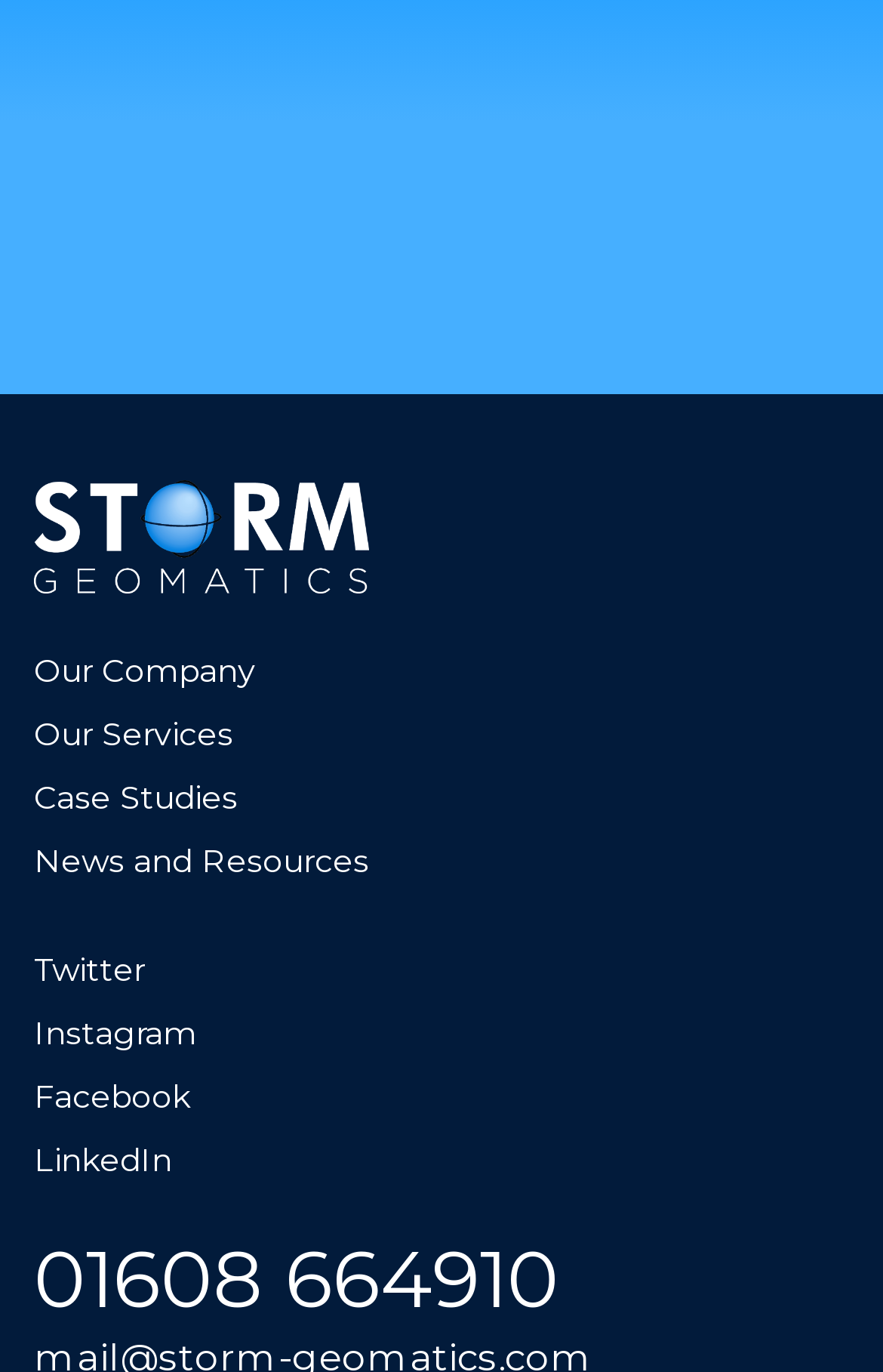Please identify the bounding box coordinates of where to click in order to follow the instruction: "Contact us".

[0.291, 0.096, 0.709, 0.173]